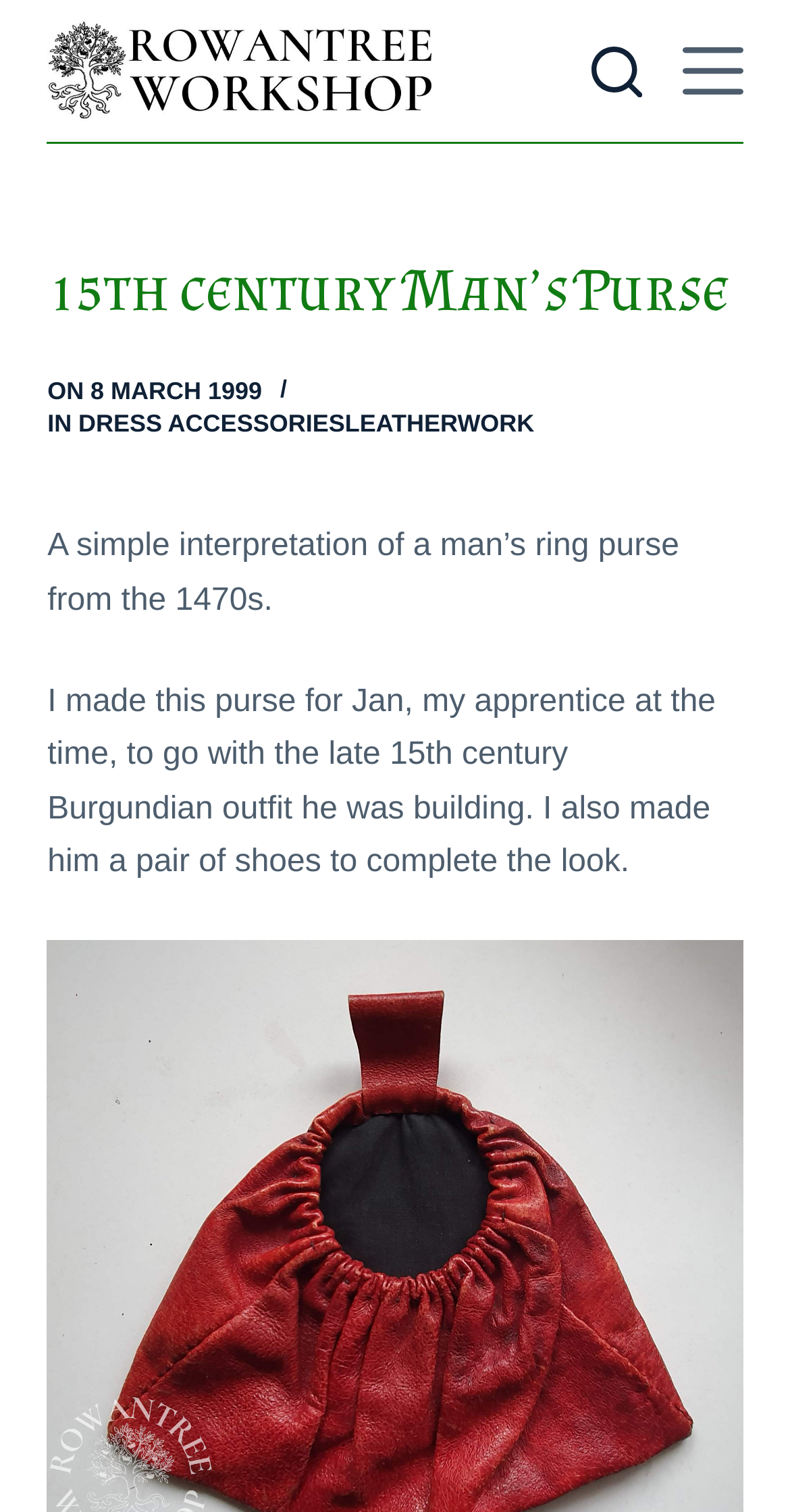Explain the features and main sections of the webpage comprehensively.

The webpage is about a 15th-century man's ring purse, specifically a simple interpretation of one from the 1470s. At the top left of the page, there is a link to skip to the content, and next to it, the Rowantree workshop logo is displayed as an image. On the top right, there are two buttons, "Search" and "Menu", with the "Menu" button having a dropdown menu.

The main content of the page is divided into two sections. The first section is a header area that spans the entire width of the page, containing a heading that reads "15th century Man’s Purse" and some metadata, including the date "8 MARCH 1999" and categories "DRESS ACCESSORIES" and "LEATHERWORK".

Below the header area, there is a paragraph of text that describes the purse, stating that it was made for the author's apprentice, Jan, to go with his late 15th-century Burgundian outfit. The text also mentions that the author made a pair of shoes to complete the look. This paragraph is followed by another paragraph that provides more details about the purse.